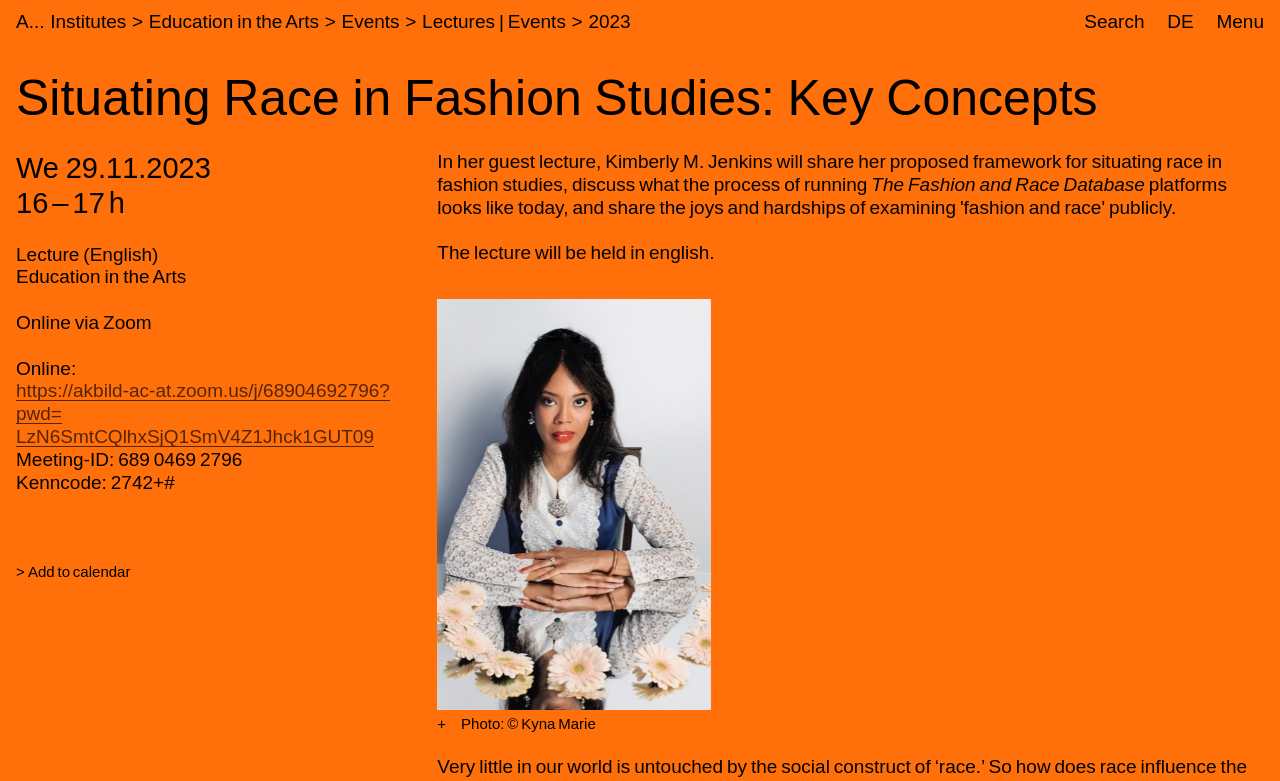Show the bounding box coordinates for the element that needs to be clicked to execute the following instruction: "search for something". Provide the coordinates in the form of four float numbers between 0 and 1, i.e., [left, top, right, bottom].

[0.847, 0.015, 0.894, 0.041]